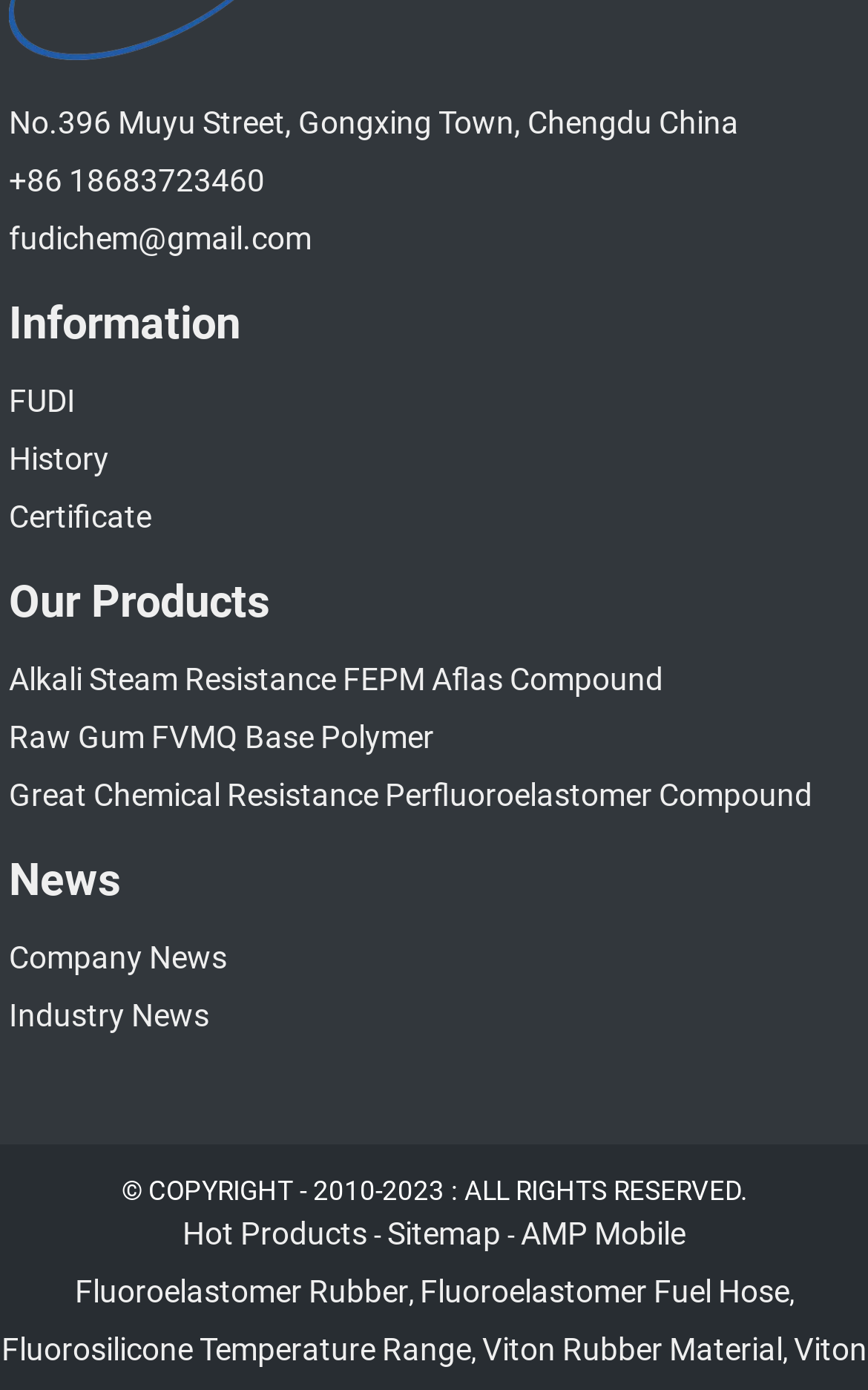Give a concise answer using one word or a phrase to the following question:
What is the copyright year range listed on the webpage?

2010-2023